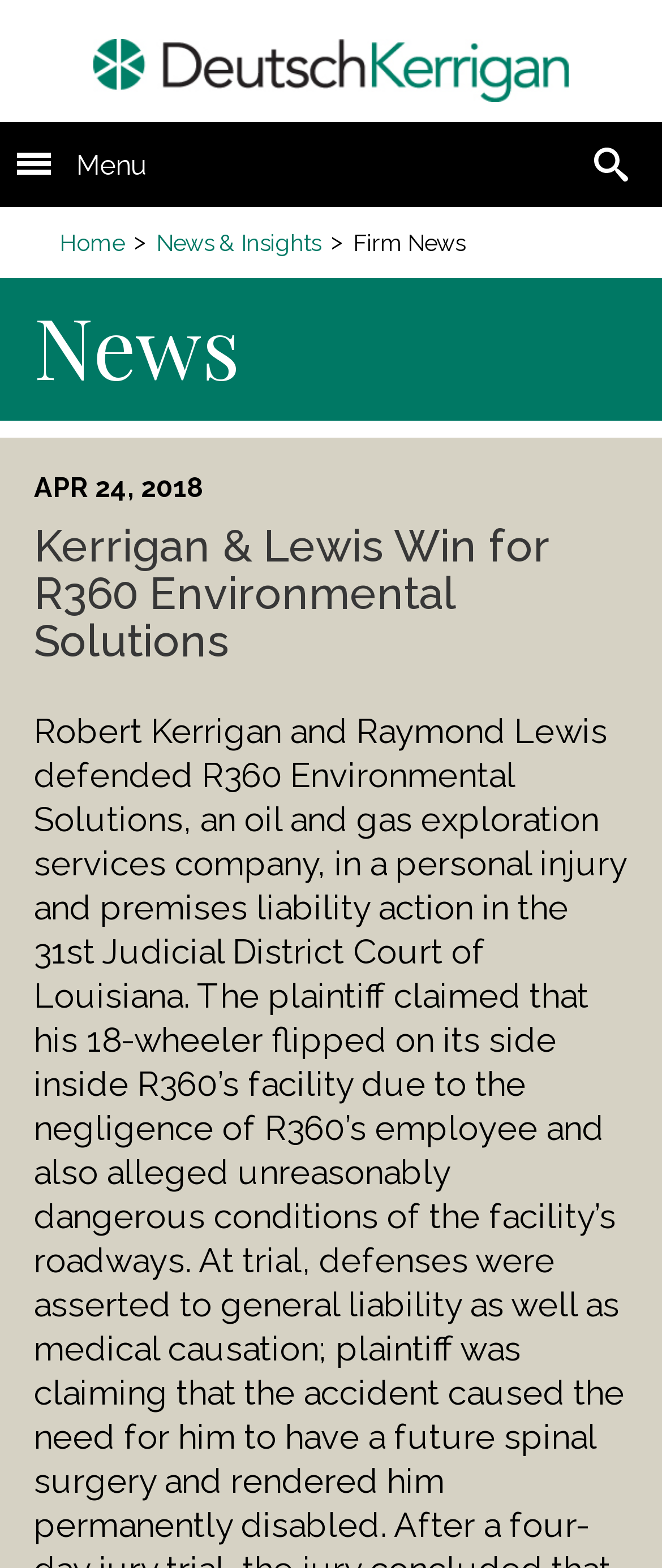What is the title of the news article?
Please answer the question with a detailed and comprehensive explanation.

The title of the news article can be found in the news section of the webpage, where it says 'Kerrigan & Lewis Win for R360 Environmental Solutions' in a heading element.